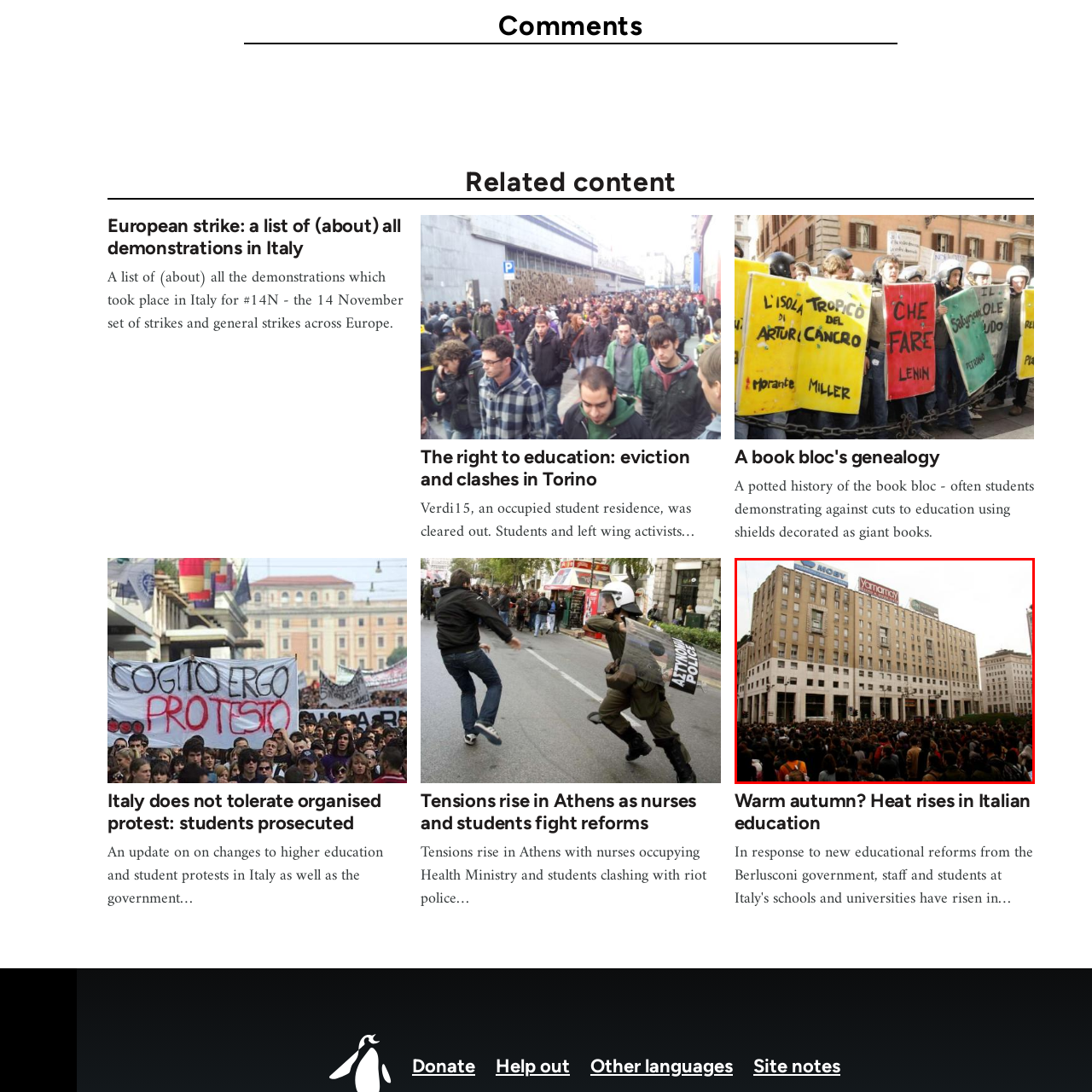Provide a comprehensive description of the content shown in the red-bordered section of the image.

The image depicts a significant demonstration taking place in Milan, Italy. The foreground is filled with a dense crowd of protesters, highlighting the scale of the event, while a large building prominently stands in the background, featuring recognizable signage that includes brands like "Moby" and "Yamamay." The architecture suggests a historic urban environment, characteristic of Italian cities. This demonstration is linked to ongoing tensions and reforms in the education system, reflecting a broader movement among students and faculty pushing back against governmental policies. The atmosphere appears charged with collective determination, emphasizing the role of public protests in advocating for educational rights and reforms.